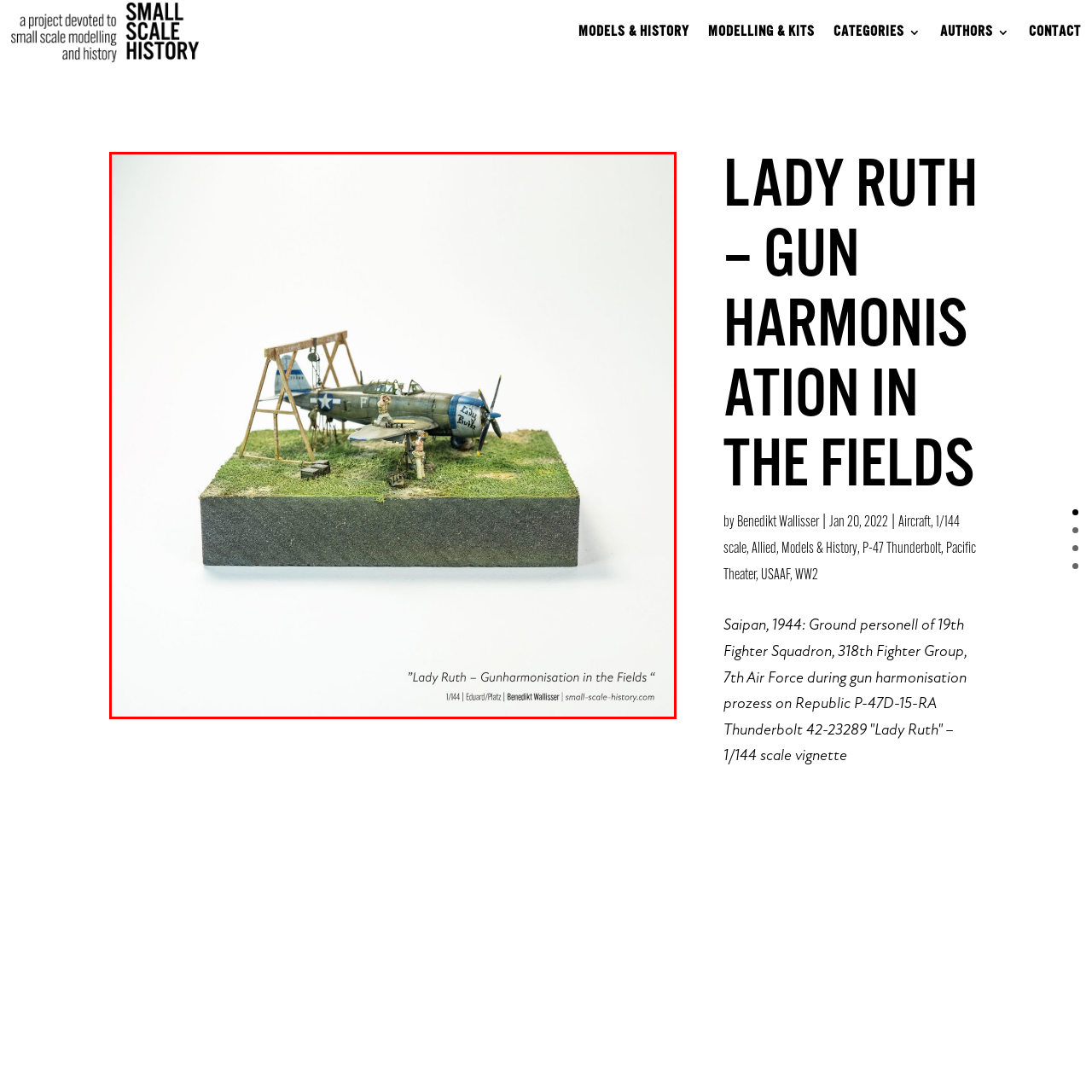Examine the image inside the red outline, What is the serial number of the Republic P-47D-15-RA Thunderbolt?
 Answer with a single word or phrase.

42-23289